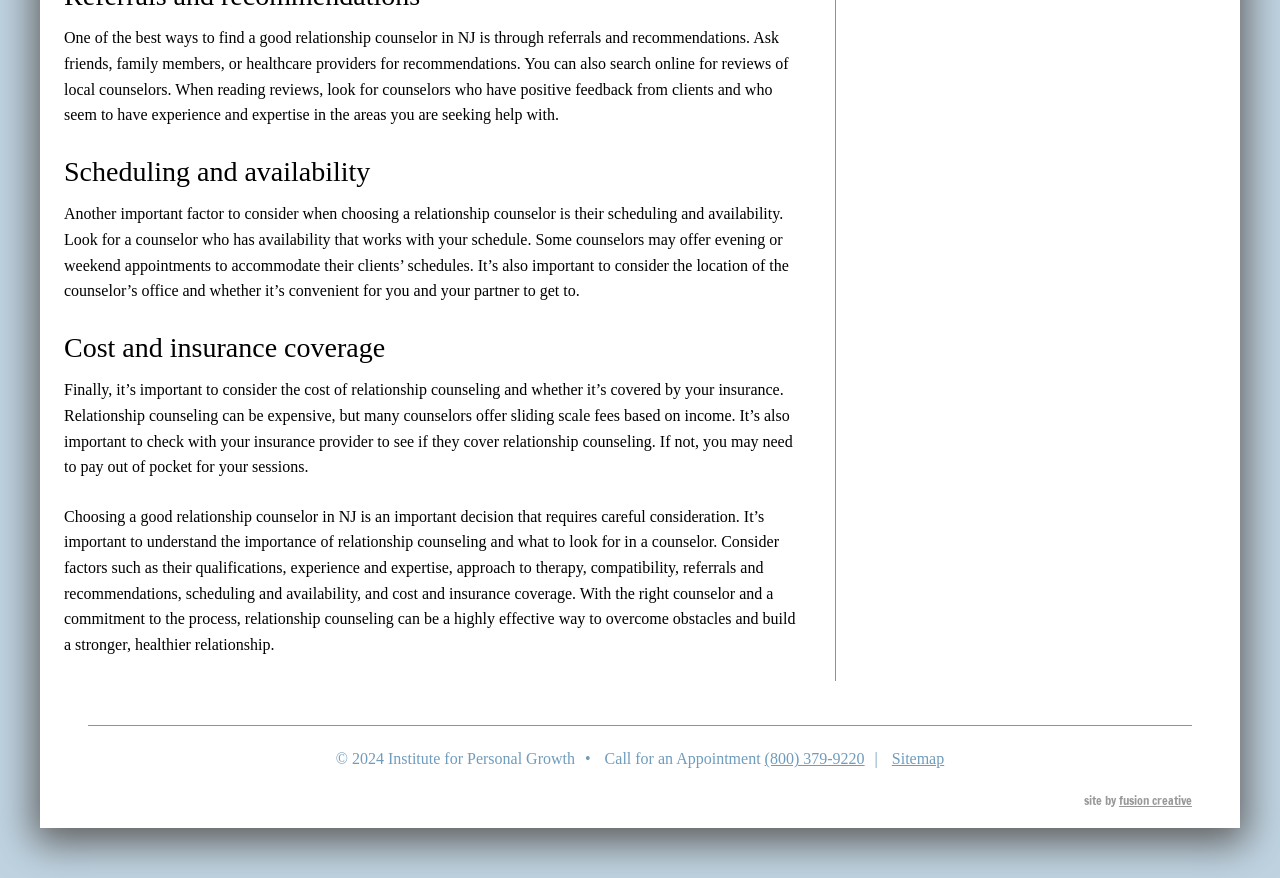What factors should be considered when choosing a relationship counselor?
Please give a detailed and elaborate answer to the question.

The webpage highlights several factors to consider when choosing a relationship counselor, including qualifications, experience and expertise, approach to therapy, compatibility, referrals and recommendations, scheduling and availability, and cost and insurance coverage.